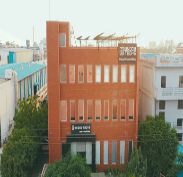What is the purpose of the rooftop feature?
Give a single word or phrase as your answer by examining the image.

Energy efficiency